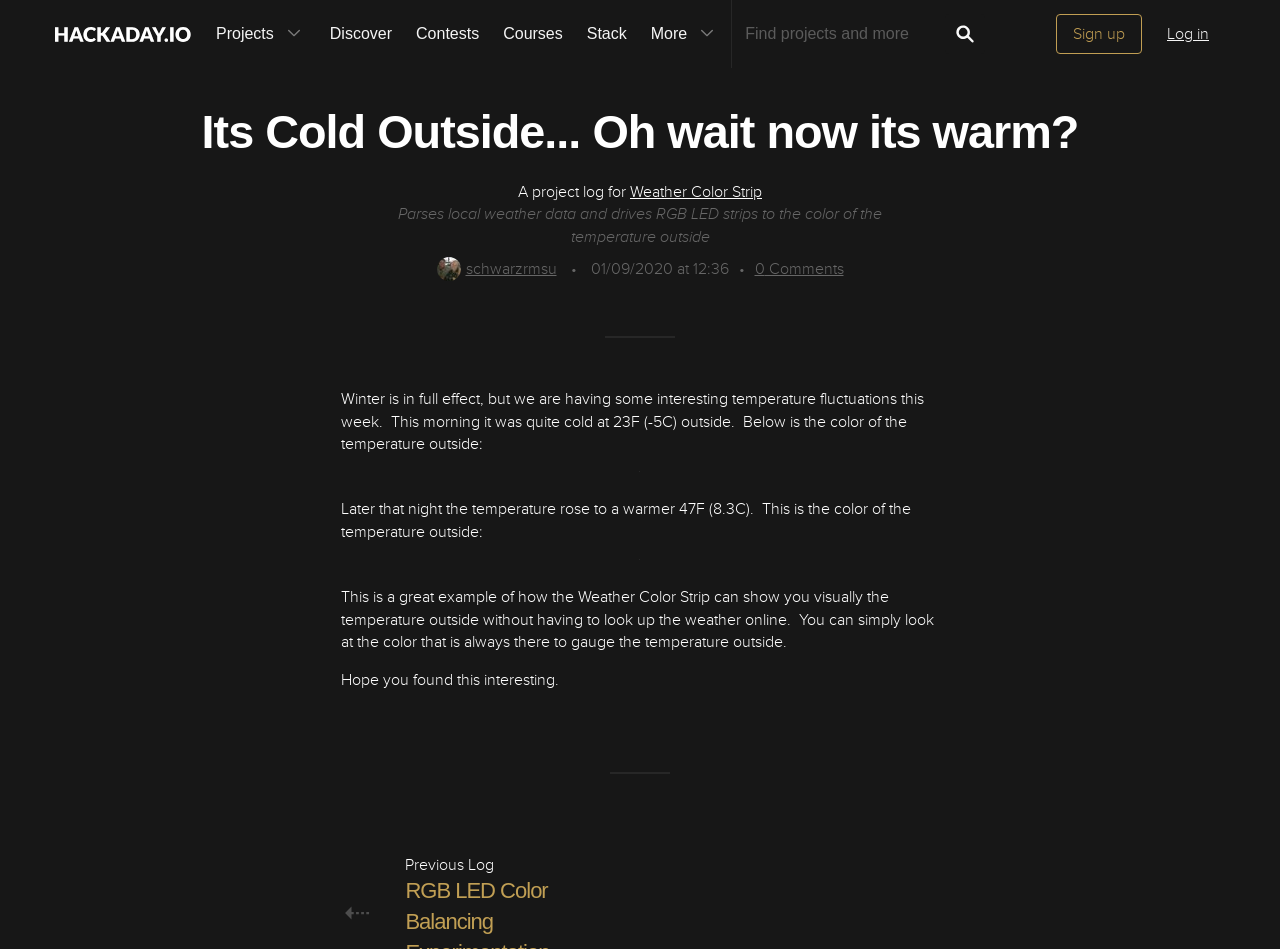Identify the bounding box coordinates of the clickable region necessary to fulfill the following instruction: "View project details". The bounding box coordinates should be four float numbers between 0 and 1, i.e., [left, top, right, bottom].

[0.492, 0.192, 0.595, 0.213]